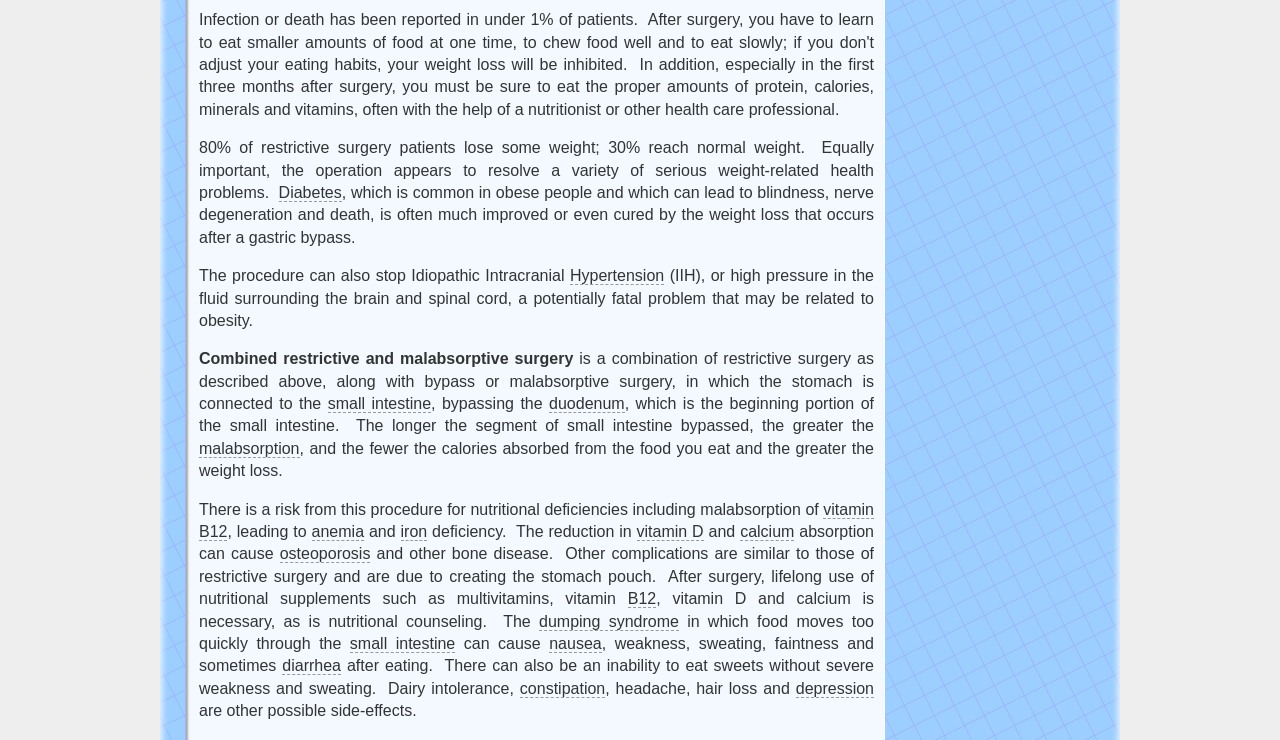Locate the coordinates of the bounding box for the clickable region that fulfills this instruction: "Click on Hypertension".

[0.445, 0.361, 0.519, 0.385]